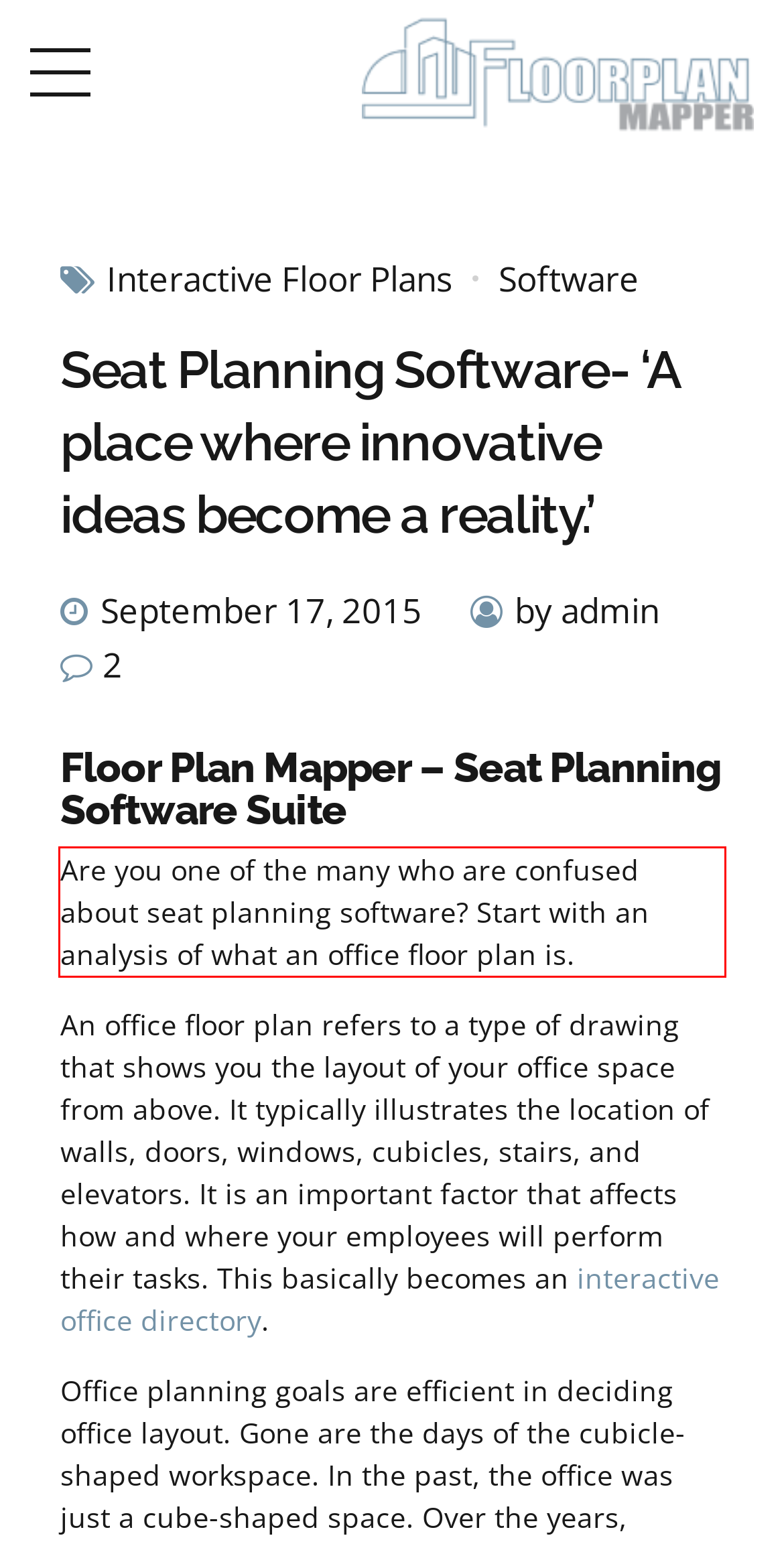Please identify the text within the red rectangular bounding box in the provided webpage screenshot.

Are you one of the many who are confused about seat planning software? Start with an analysis of what an office floor plan is.